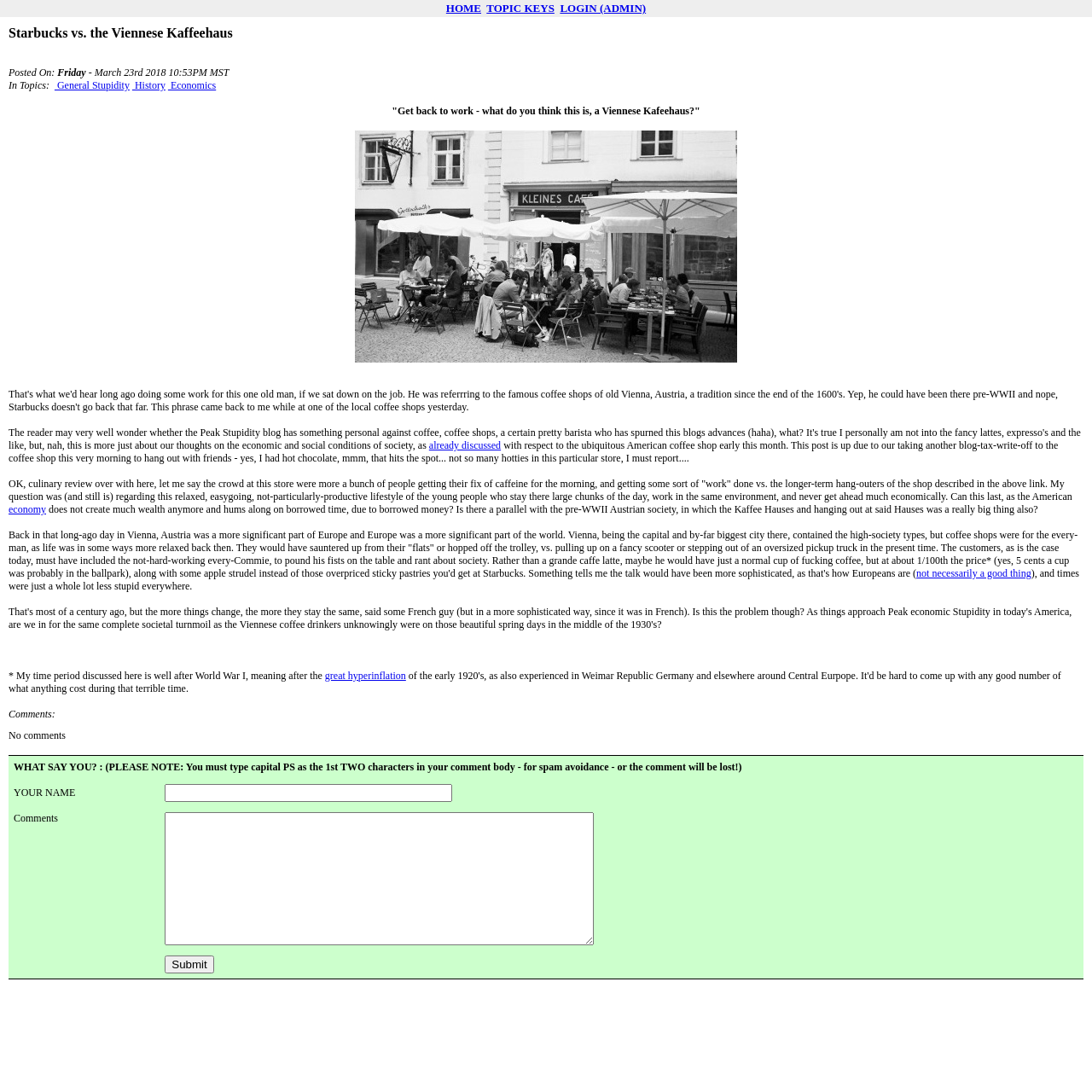Determine the bounding box coordinates of the target area to click to execute the following instruction: "Click the Submit button."

[0.151, 0.875, 0.196, 0.891]